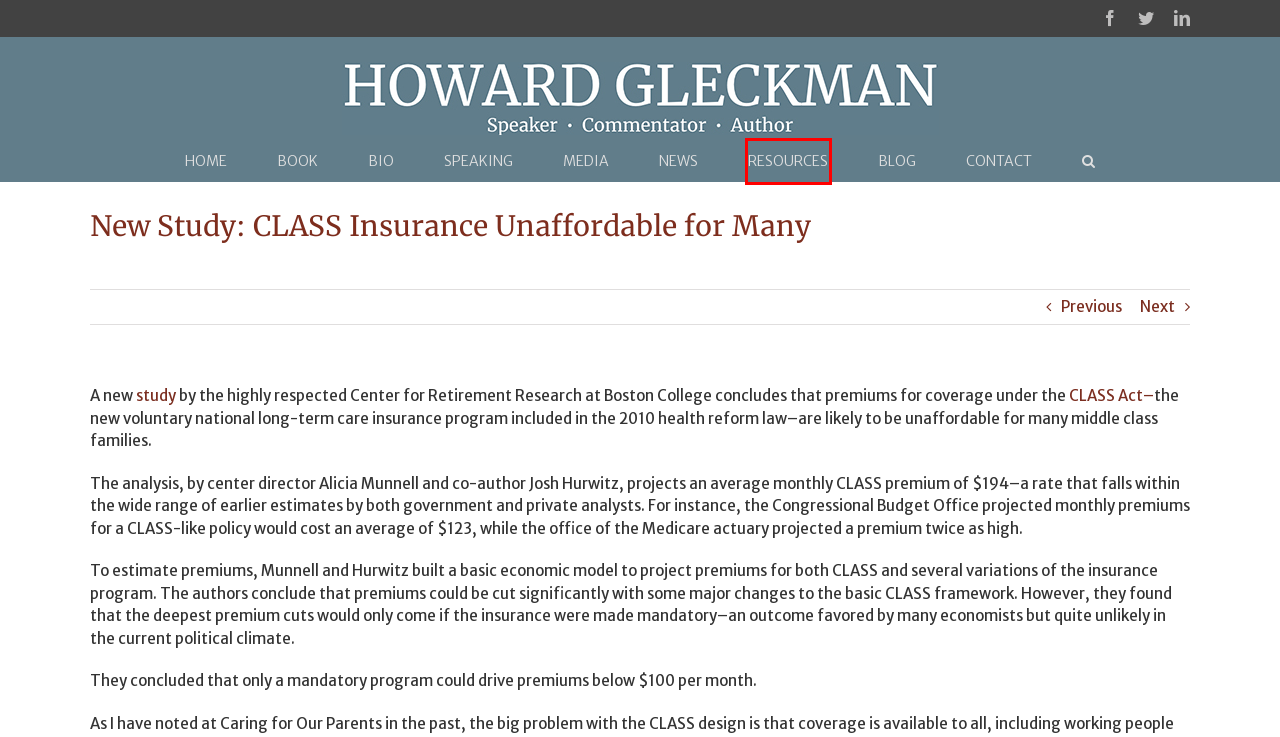You have a screenshot showing a webpage with a red bounding box around a UI element. Choose the webpage description that best matches the new page after clicking the highlighted element. Here are the options:
A. HHS' Sebelius: CLASS Sustainability "Non-Negotiable" - Howard Gleckman
B. The Coming Budget Freeze on Elder Care, and What to Do About It - Howard Gleckman
C. Caring for our Parents - Howard Gleckman
D. Latest News - Howard Gleckman
E. Contact - Howard Gleckman
F. Biography - Howard Gleckman
G. Speaking - Howard Gleckman
H. Resources - Howard Gleckman

H